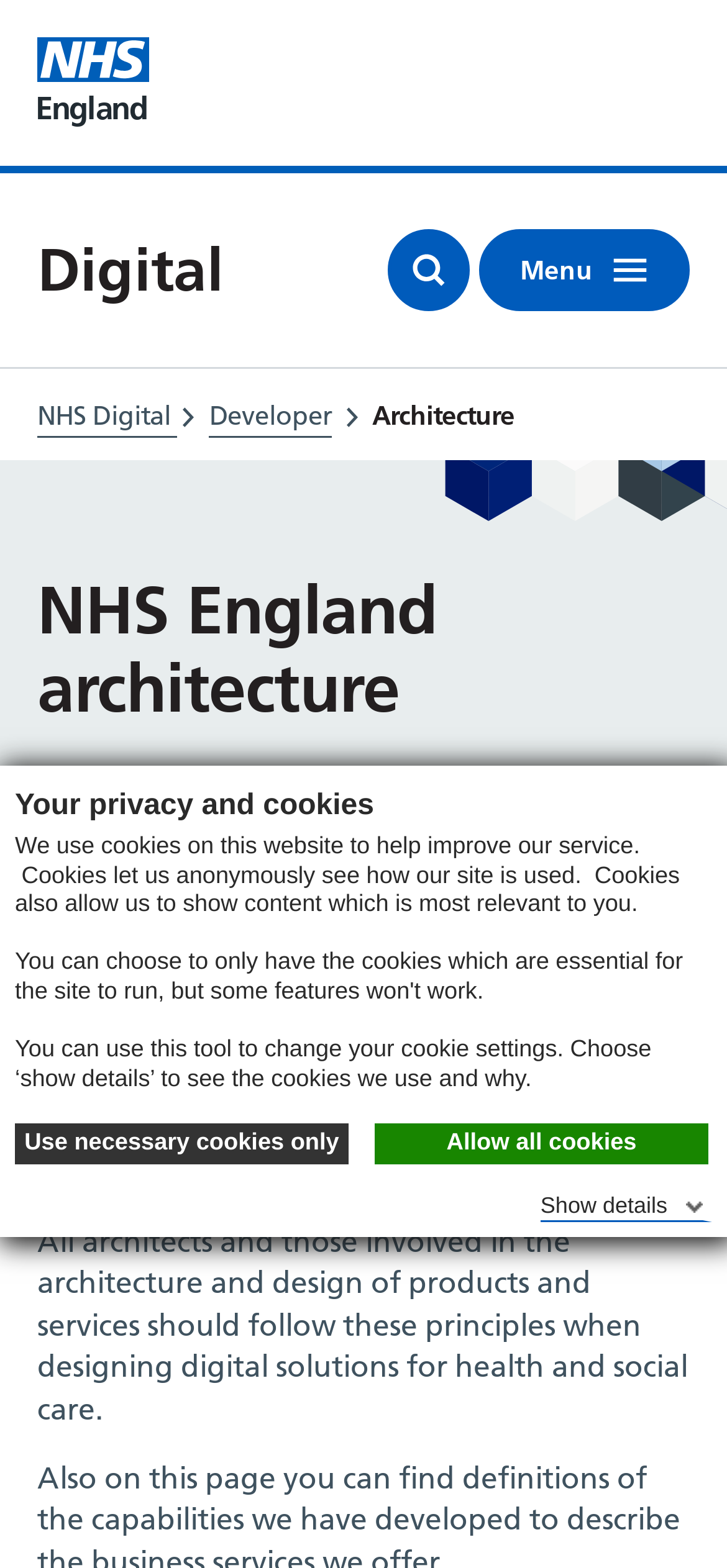How many sections are there below the main heading?
Using the visual information, respond with a single word or phrase.

2